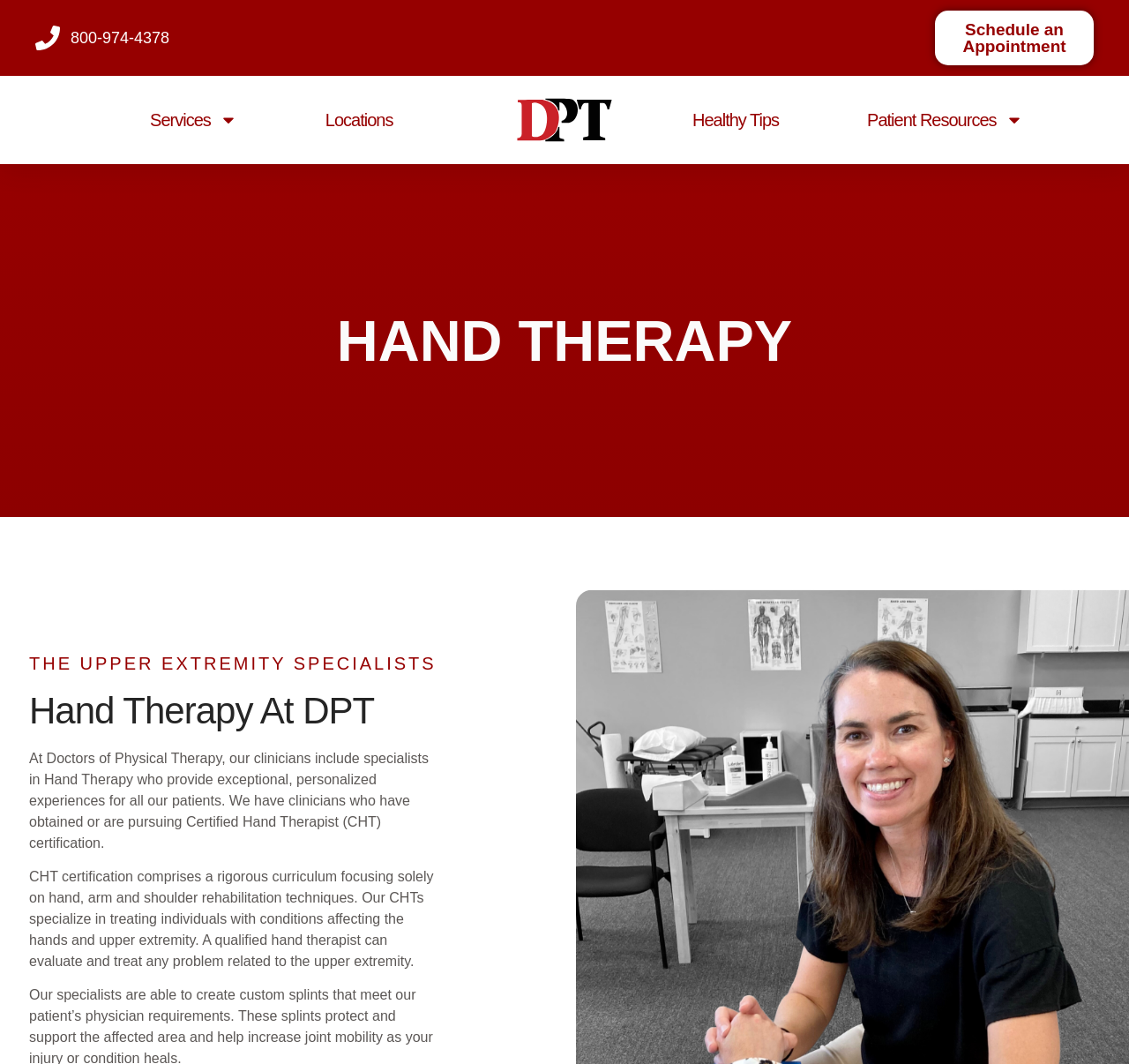Use a single word or phrase to answer the question: 
How many main menu items are there?

5